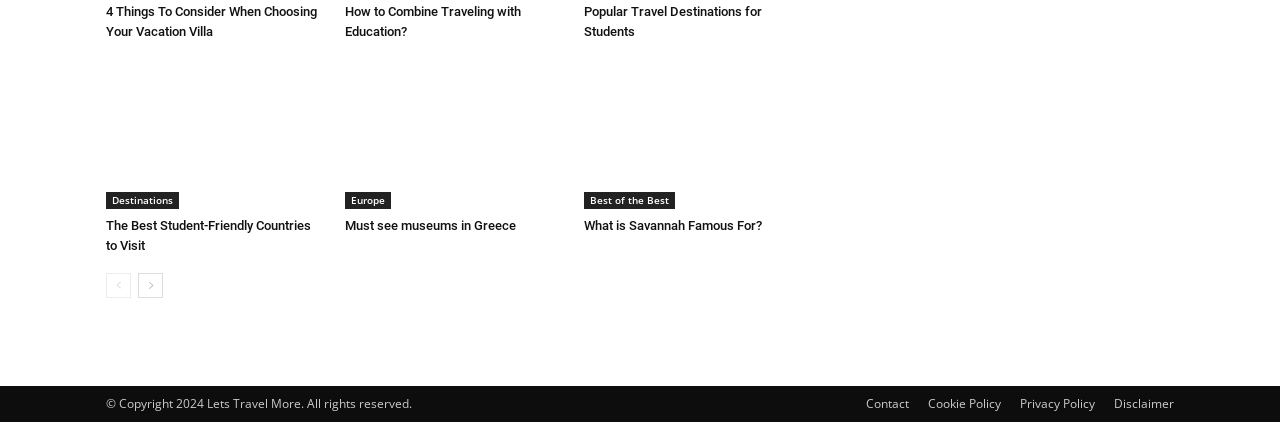Highlight the bounding box coordinates of the element you need to click to perform the following instruction: "Go to 'Destinations'."

[0.083, 0.456, 0.14, 0.496]